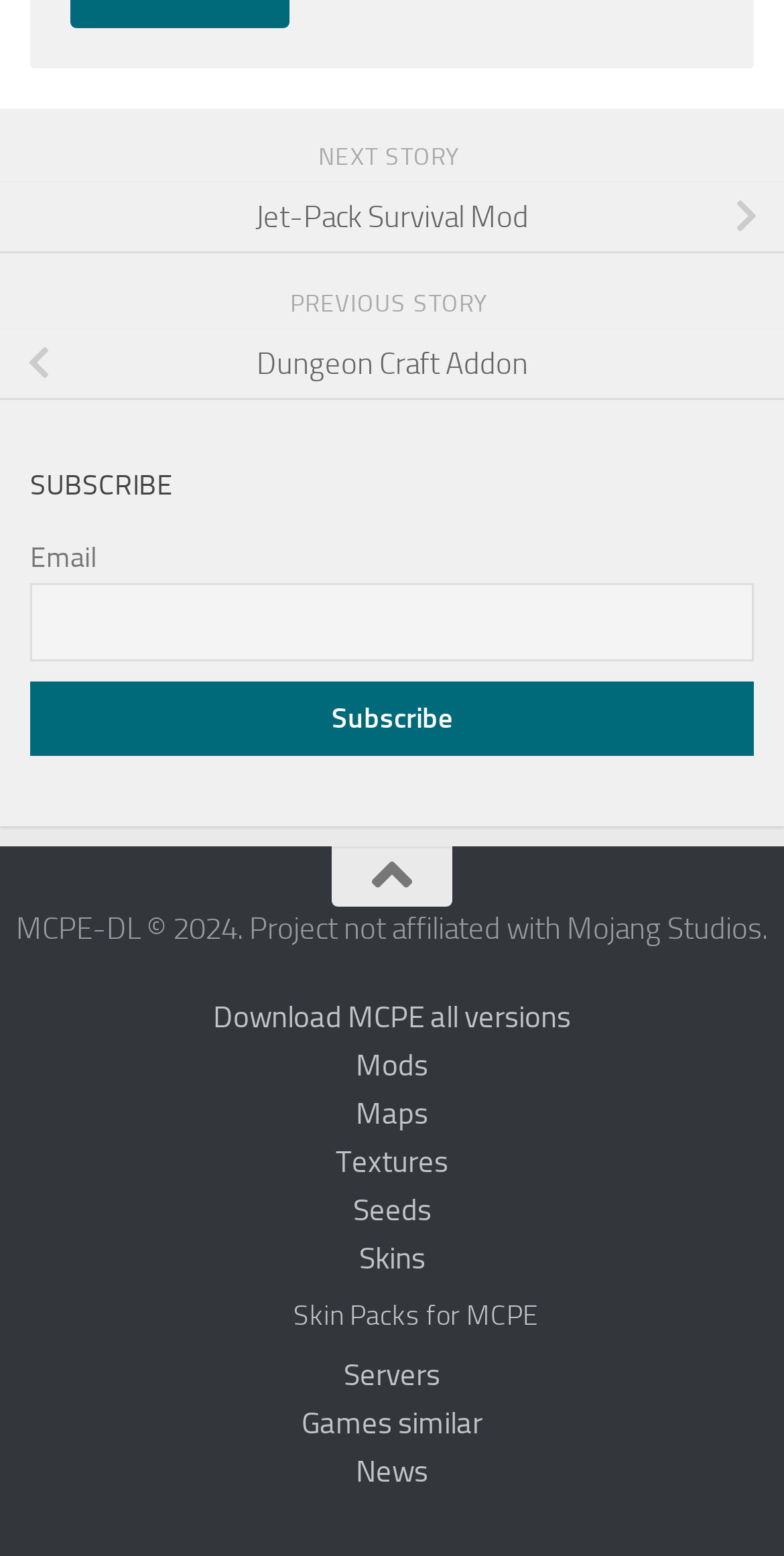Please identify the bounding box coordinates of the element's region that should be clicked to execute the following instruction: "Check the latest news". The bounding box coordinates must be four float numbers between 0 and 1, i.e., [left, top, right, bottom].

[0.0, 0.93, 1.0, 0.961]